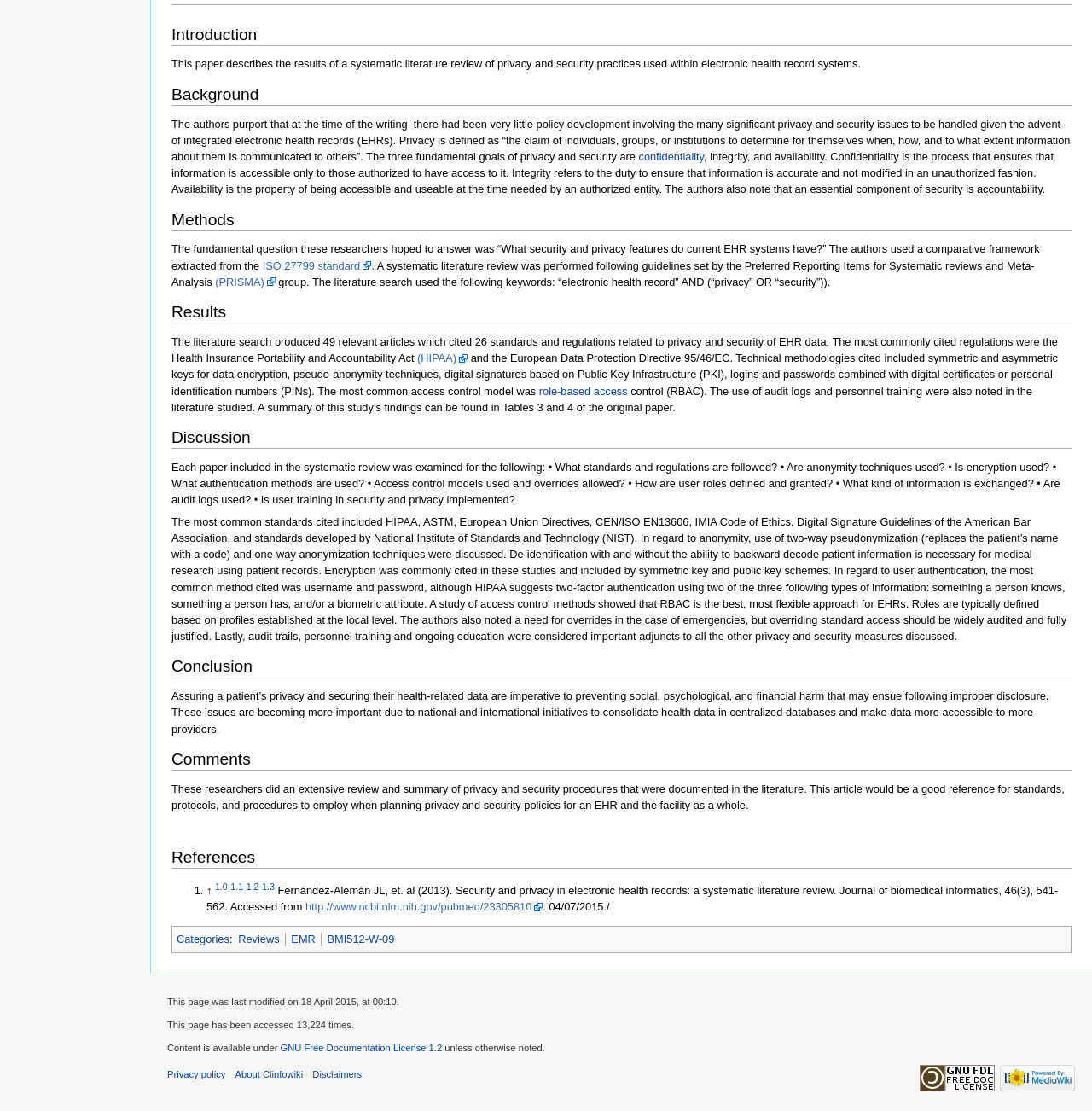Identify the bounding box coordinates of the section to be clicked to complete the task described by the following instruction: "Read the article about Security and privacy in electronic health records". The coordinates should be four float numbers between 0 and 1, formatted as [left, top, right, bottom].

[0.189, 0.796, 0.969, 0.822]